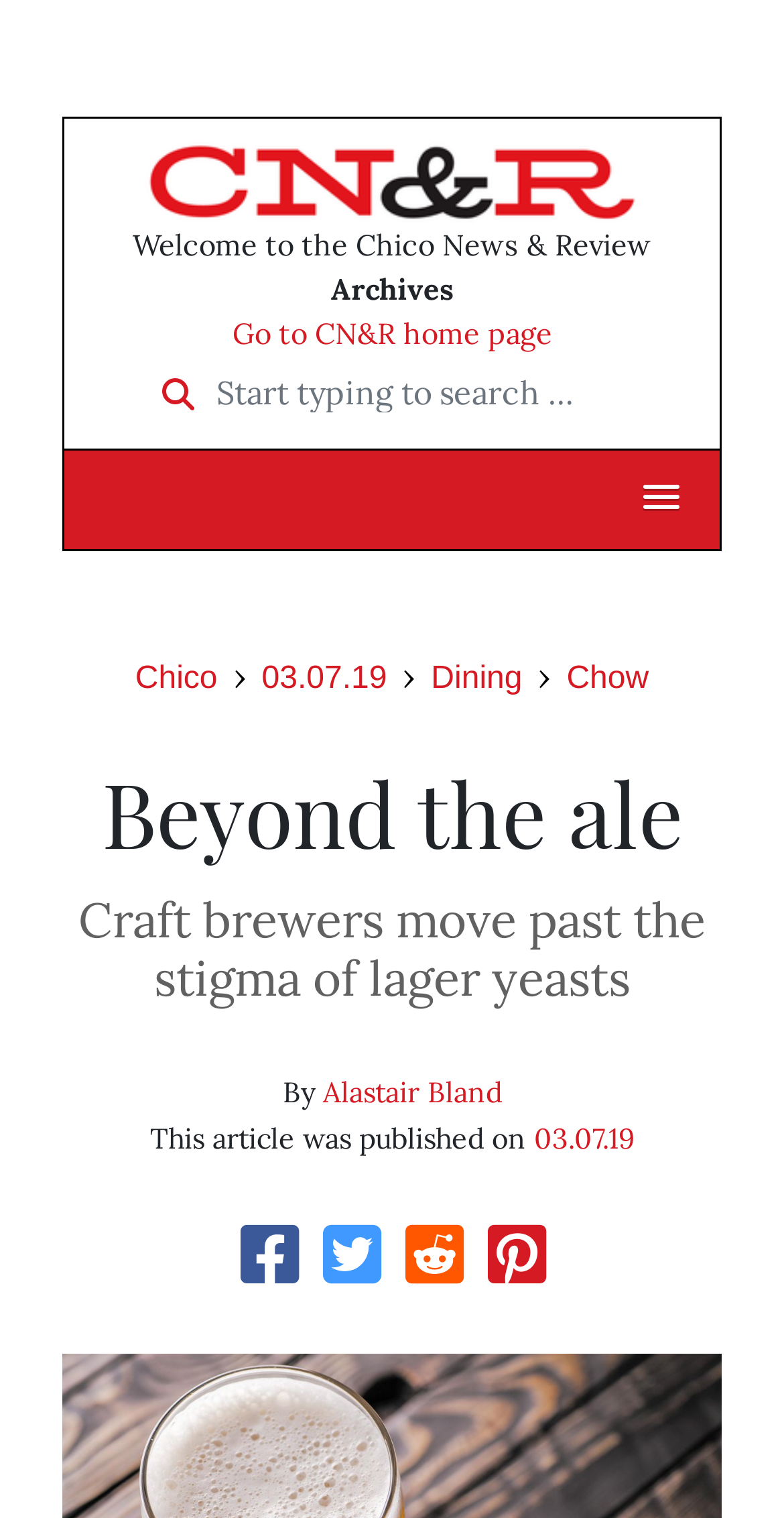Provide a one-word or brief phrase answer to the question:
Who is the author of the article?

Alastair Bland